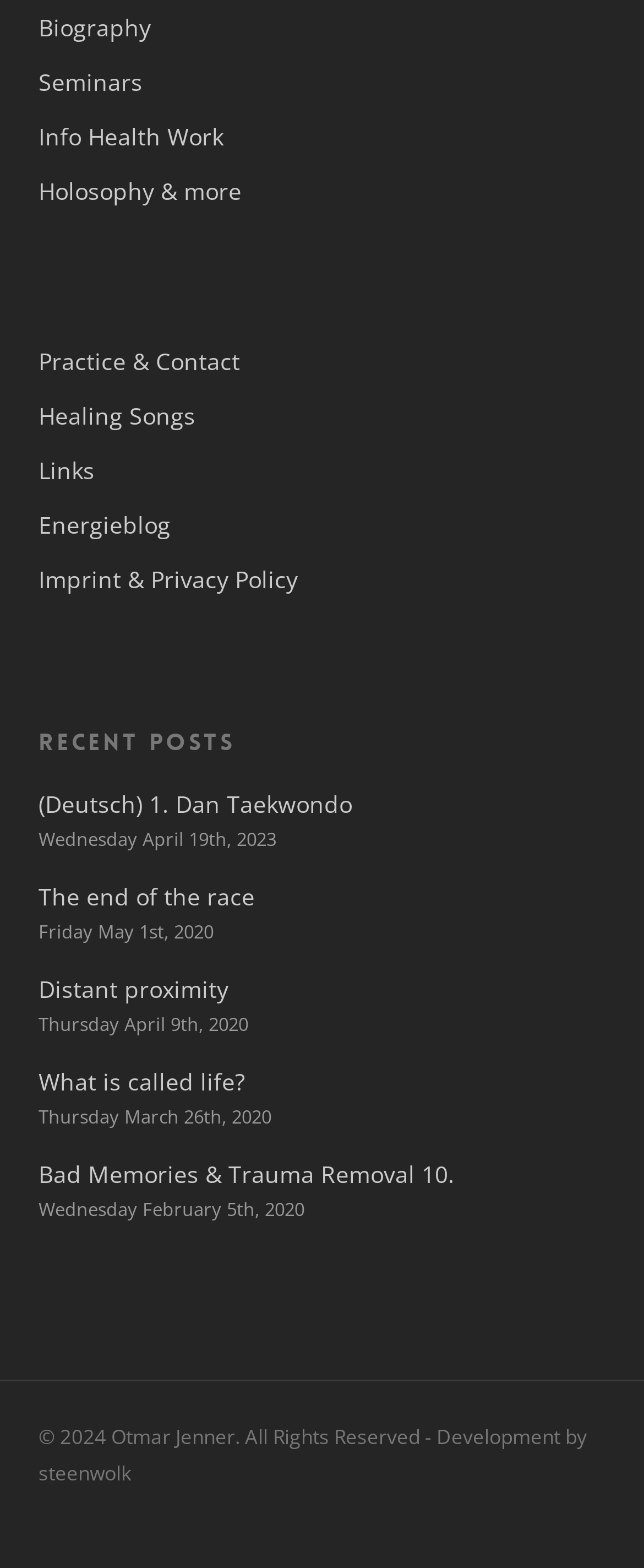Identify the bounding box for the described UI element. Provide the coordinates in (top-left x, top-left y, bottom-right x, bottom-right y) format with values ranging from 0 to 1: parent_node: Search for: value="Search"

None